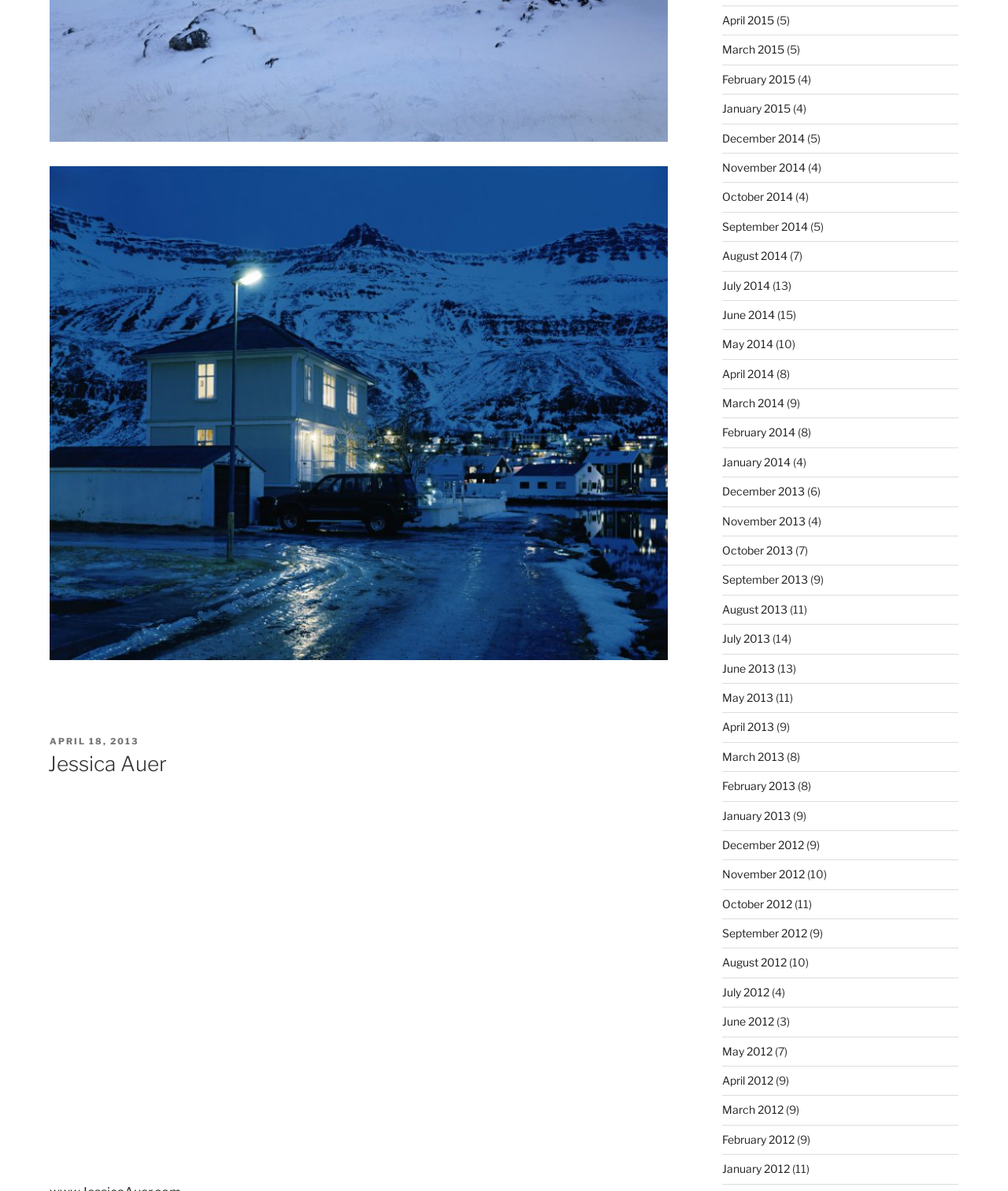Can you find the bounding box coordinates of the area I should click to execute the following instruction: "View posts from April 2013"?

[0.716, 0.605, 0.768, 0.616]